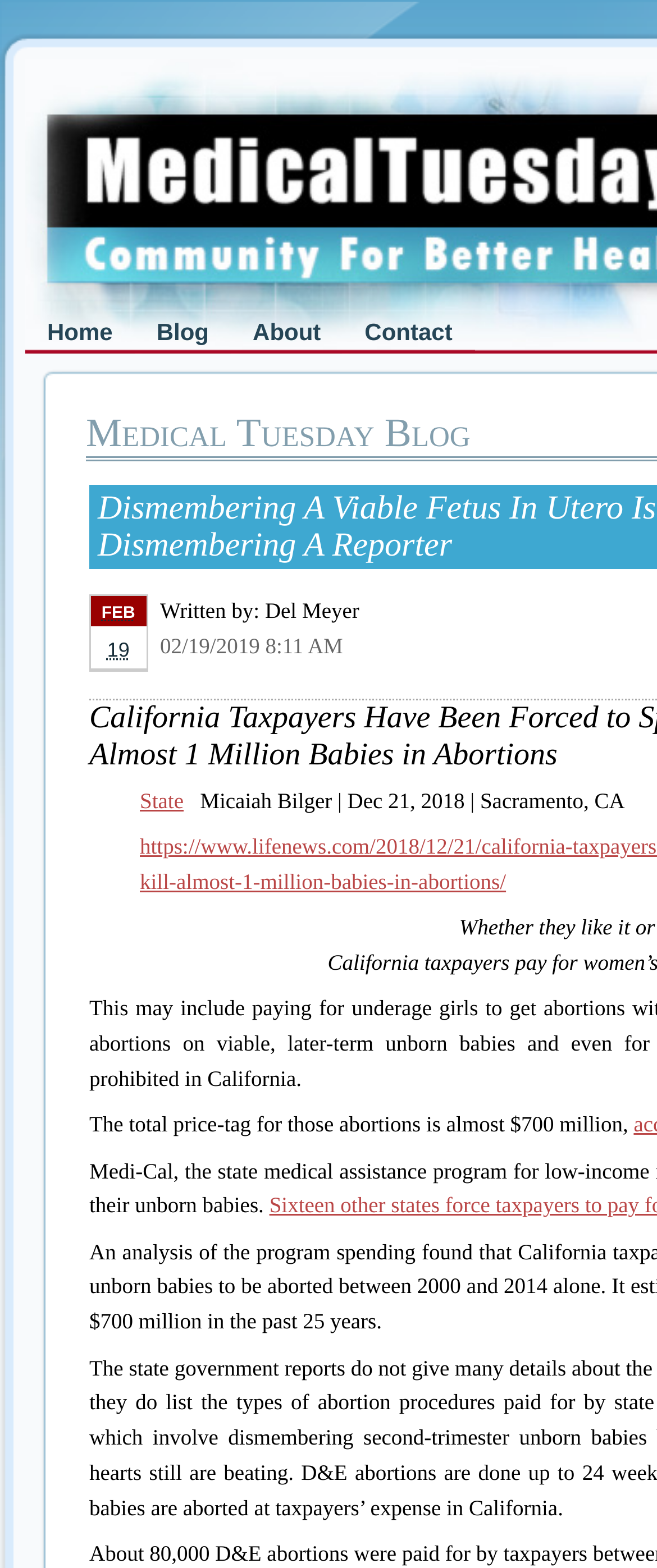Examine the screenshot and answer the question in as much detail as possible: How much did the abortions cost?

The cost of the abortions is mentioned in the text 'The total price-tag for those abortions is almost $700 million,' which provides the specific amount.